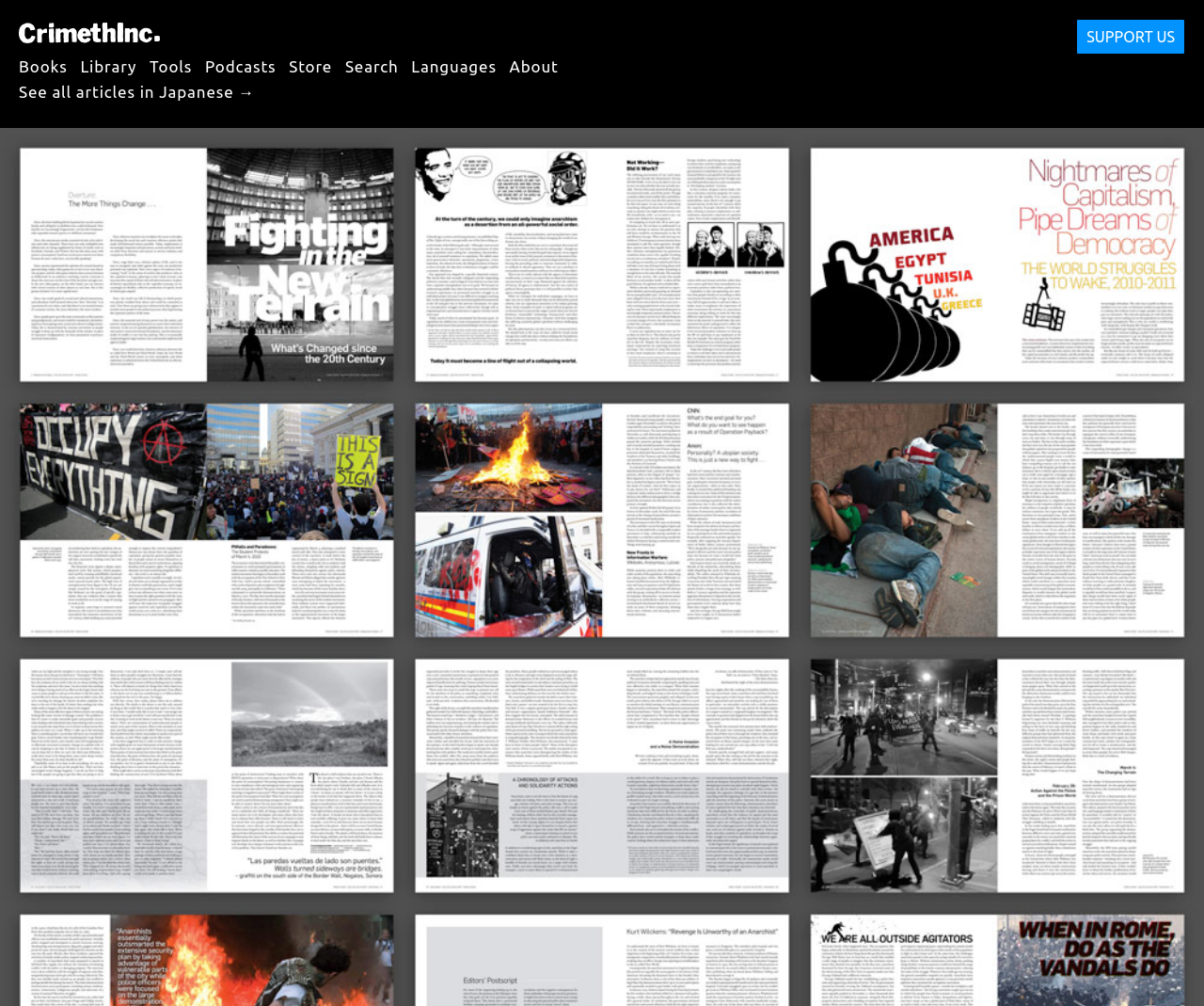Calculate the bounding box coordinates for the UI element based on the following description: "Languages". Ensure the coordinates are four float numbers between 0 and 1, i.e., [left, top, right, bottom].

[0.342, 0.048, 0.412, 0.084]